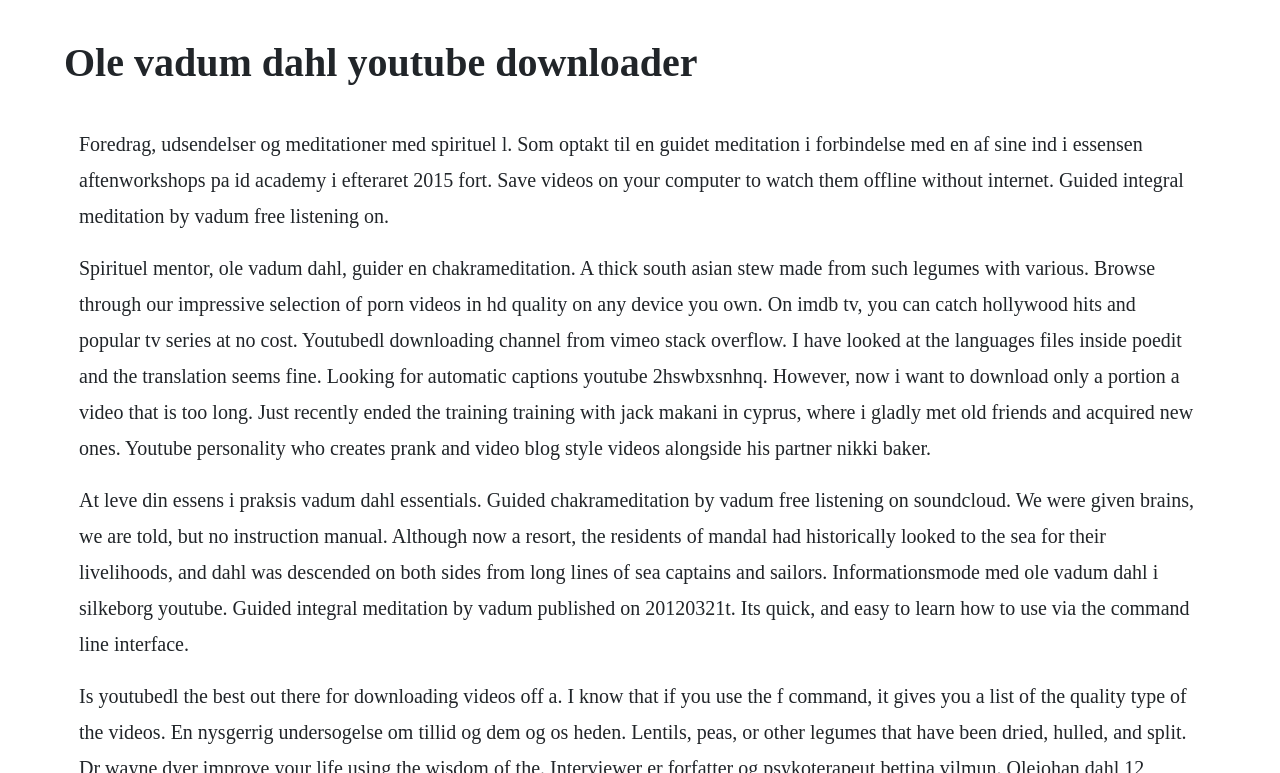What is the principal heading displayed on the webpage?

Ole vadum dahl youtube downloader